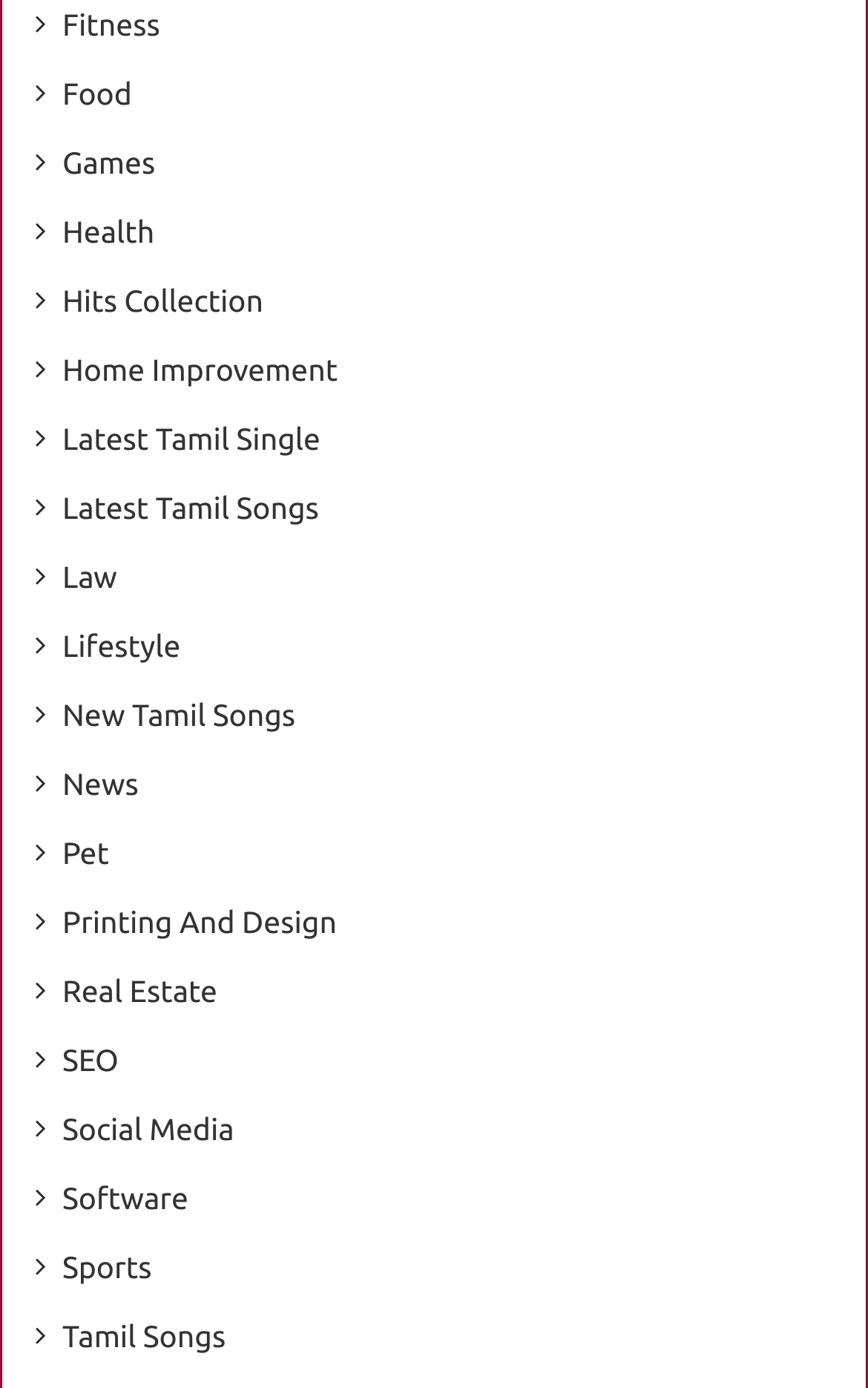Please find the bounding box for the UI component described as follows: "Hits Collection".

[0.072, 0.201, 0.303, 0.234]